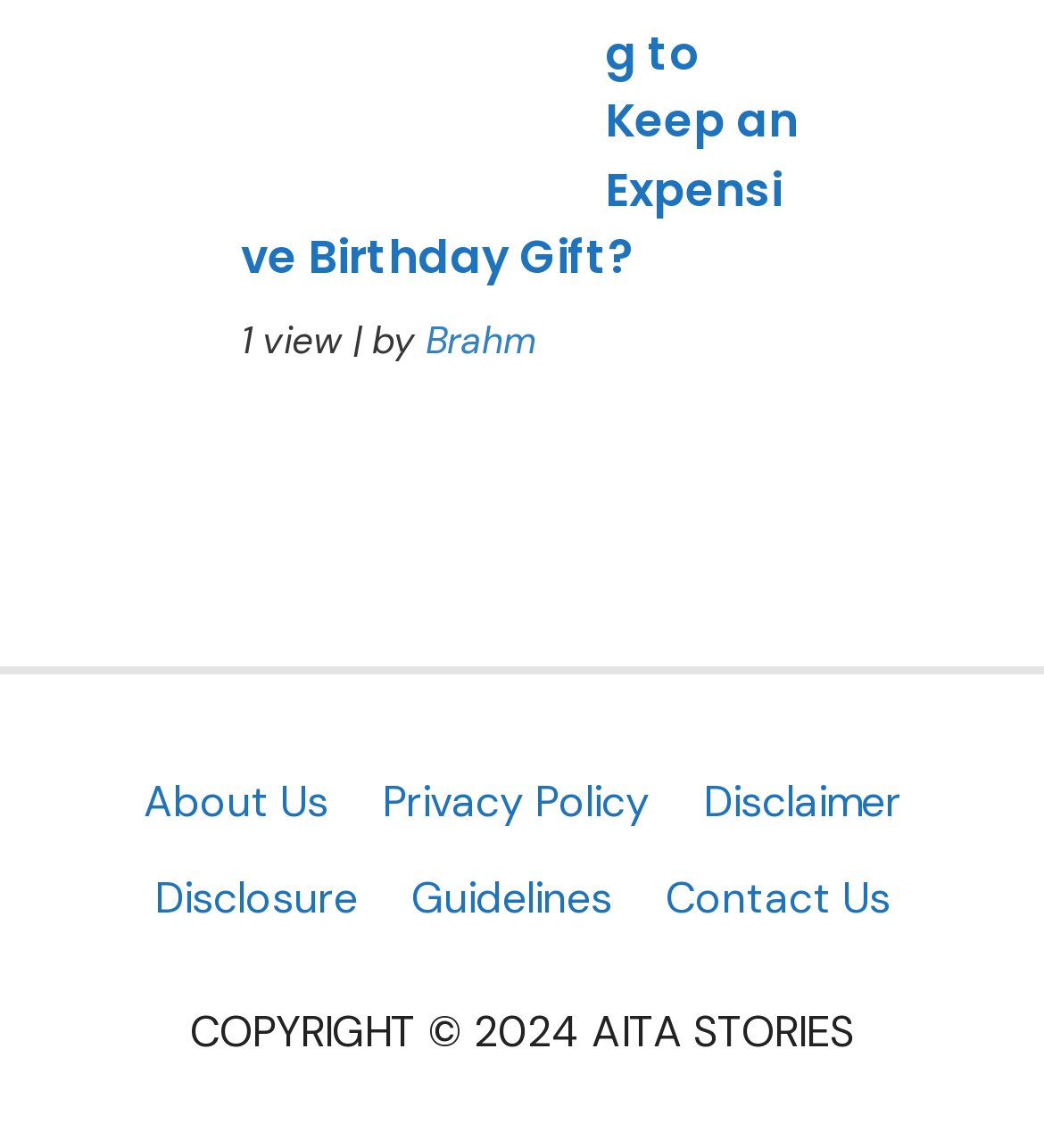Using the information from the screenshot, answer the following question thoroughly:
How many links are available in the footer section?

The footer section of the webpage contains 7 links, namely 'About Us', 'Privacy Policy', 'Disclaimer', 'Disclosure', 'Guidelines', and 'Contact Us'.